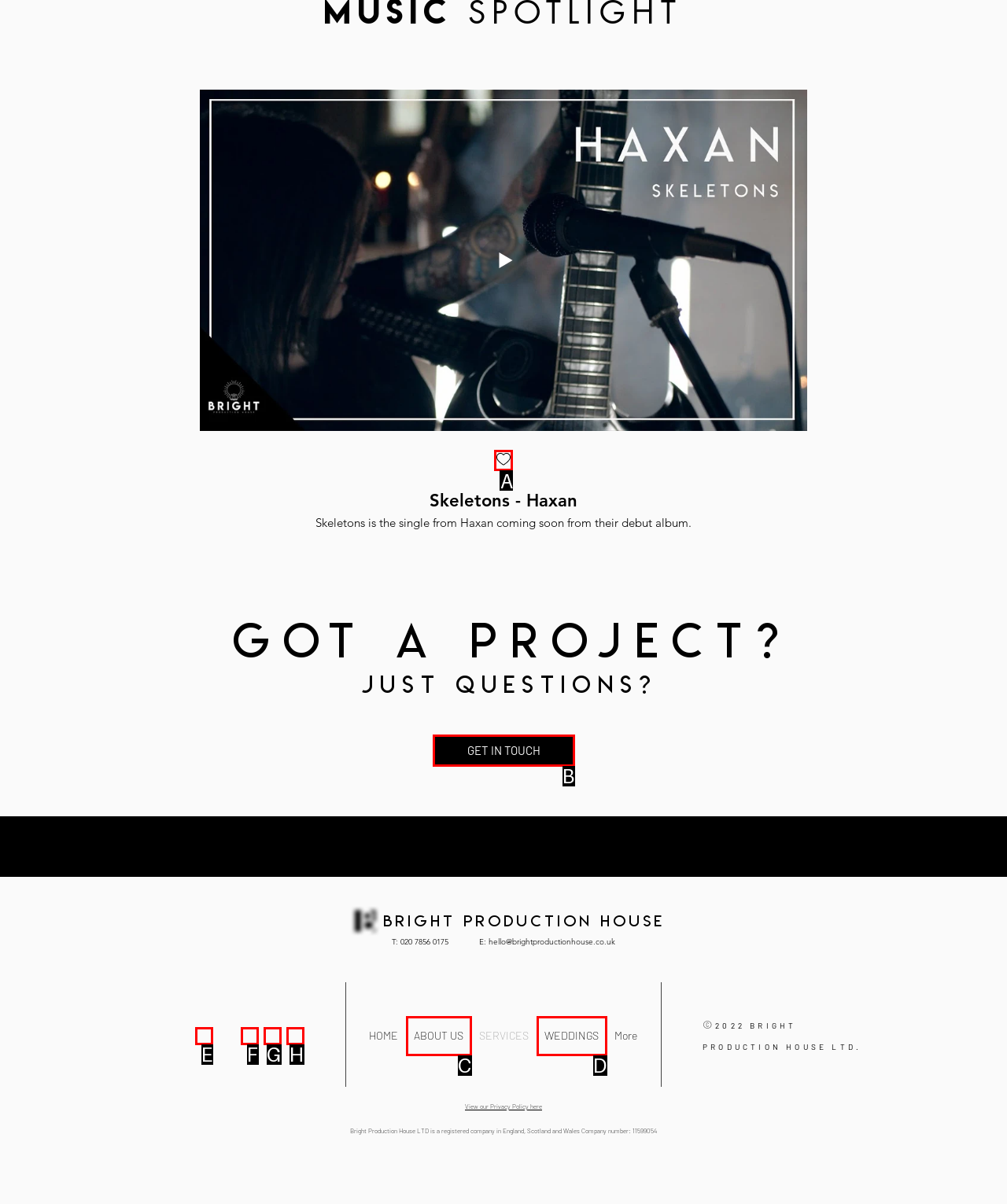Identify the correct UI element to click for the following task: Click the 'Love' button Choose the option's letter based on the given choices.

A